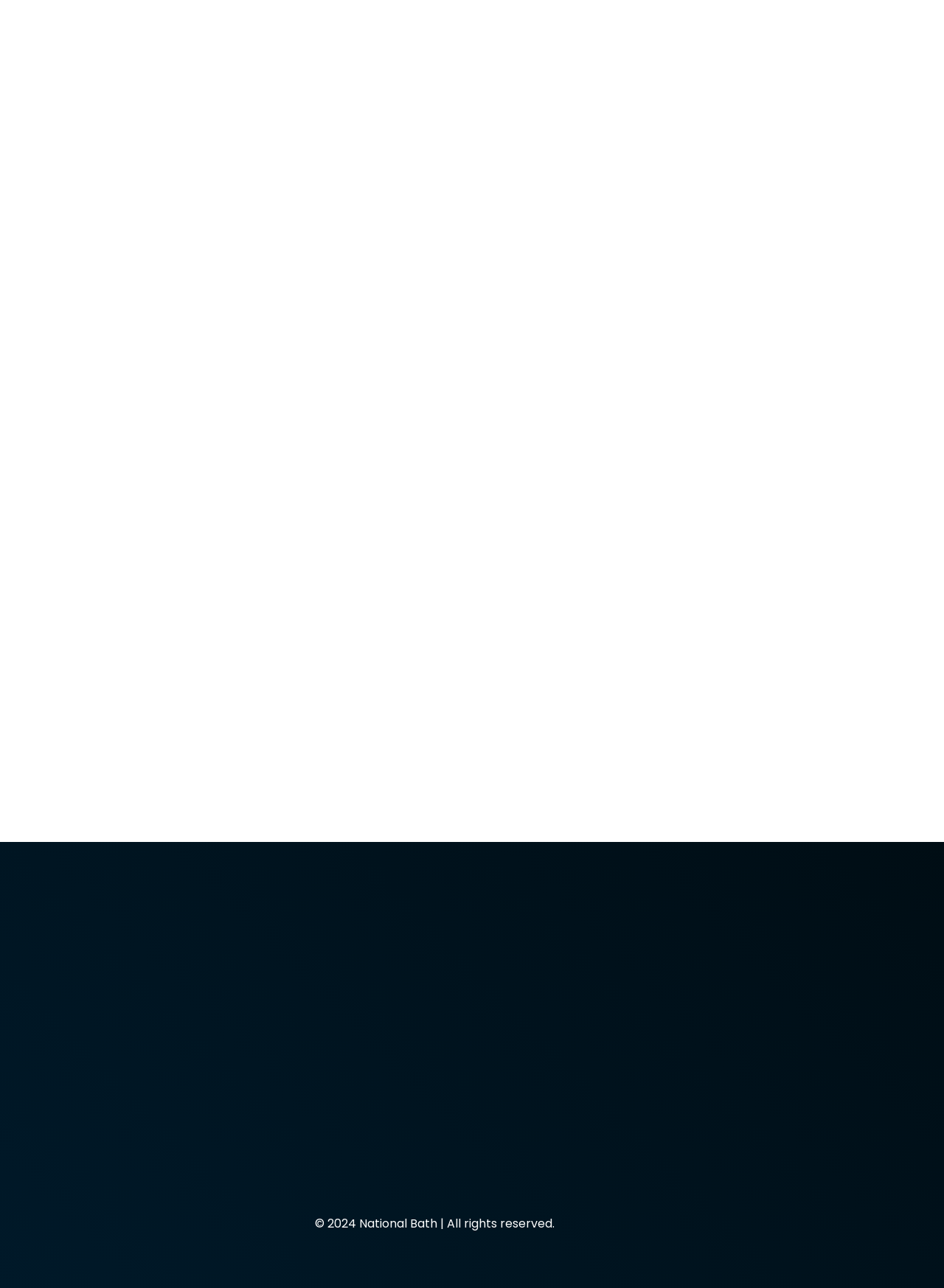Using the provided element description, identify the bounding box coordinates as (top-left x, top-left y, bottom-right x, bottom-right y). Ensure all values are between 0 and 1. Description: Before and After

[0.536, 0.719, 0.626, 0.73]